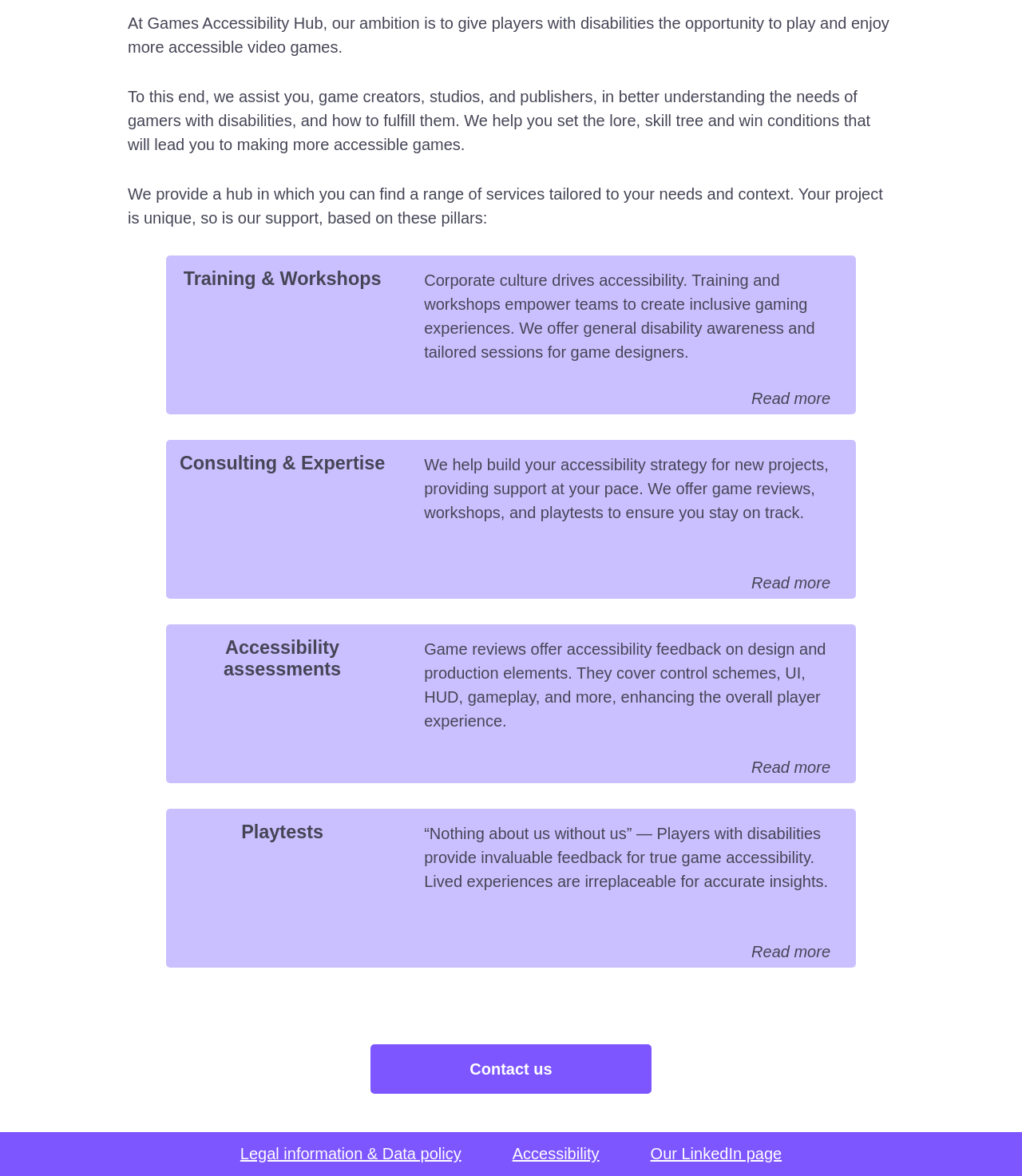Predict the bounding box of the UI element that fits this description: "Legal information & Data policy".

[0.235, 0.974, 0.451, 0.989]